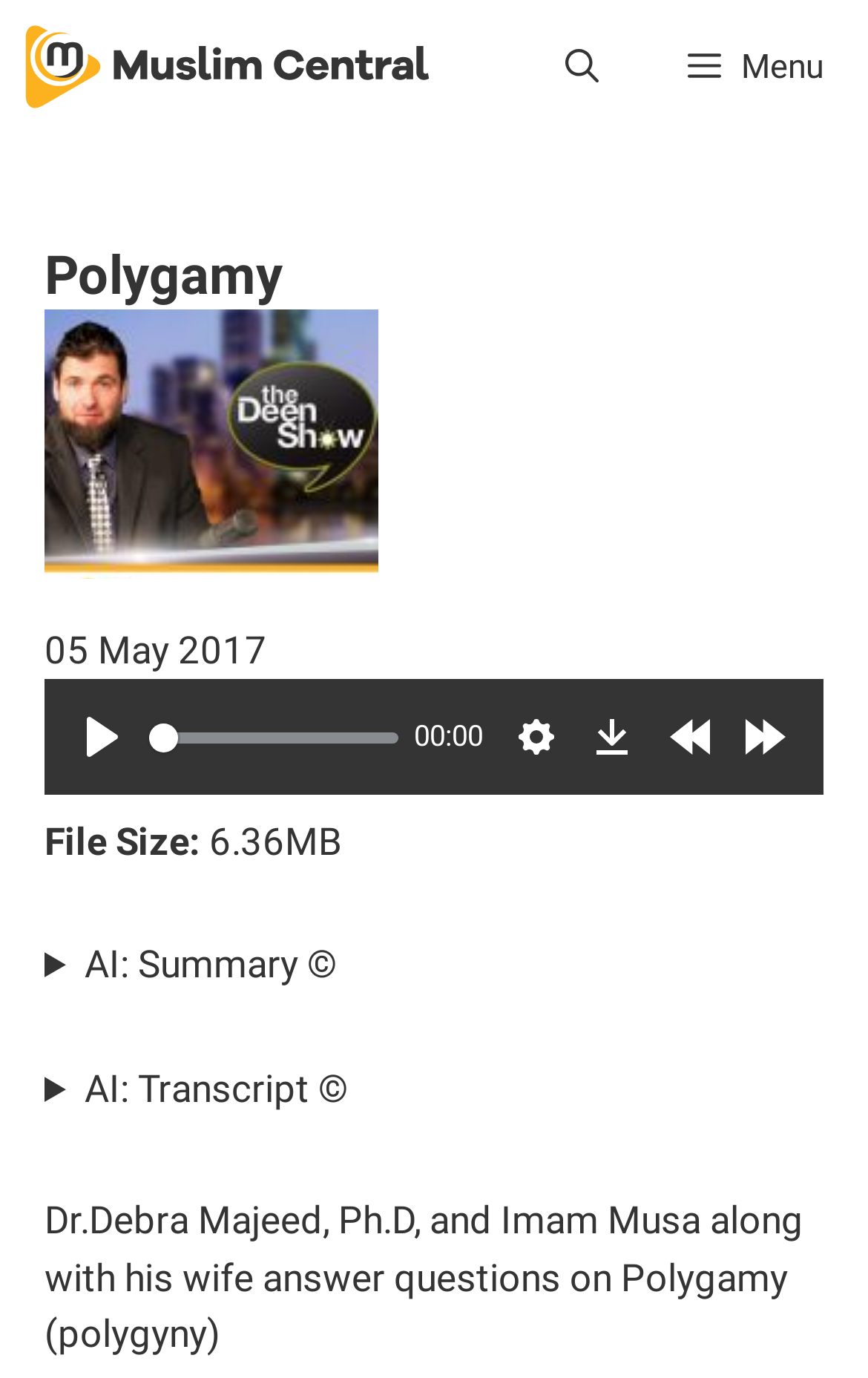Who are the speakers in the audio lecture?
Answer the question in as much detail as possible.

The speakers in the audio lecture can be determined by reading the description of the audio lecture, which mentions 'Dr.Debra Majeed, Ph.D, and Imam Musa along with his wife answer questions on Polygamy'.